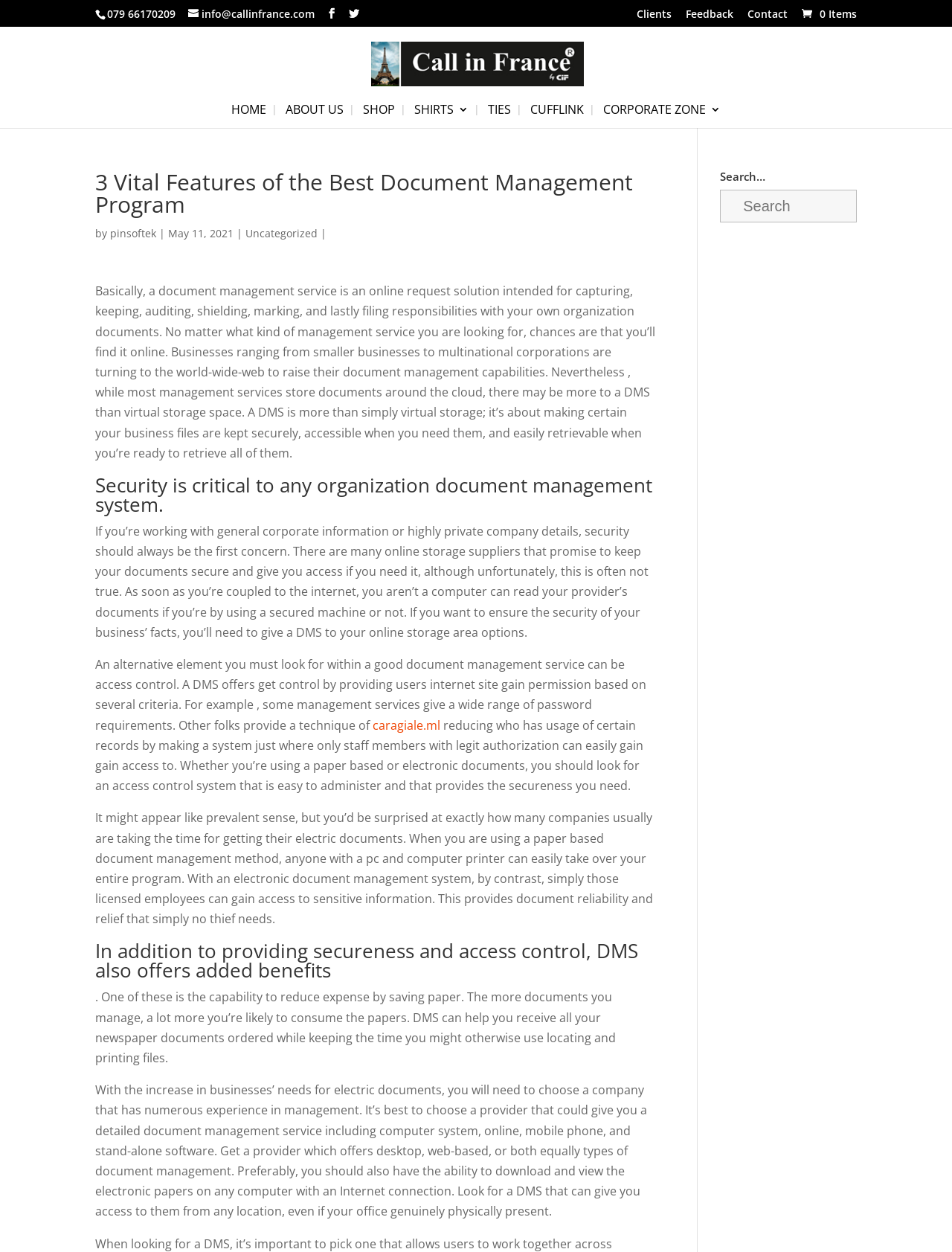Return the bounding box coordinates of the UI element that corresponds to this description: "Contact". The coordinates must be given as four float numbers in the range of 0 and 1, [left, top, right, bottom].

None